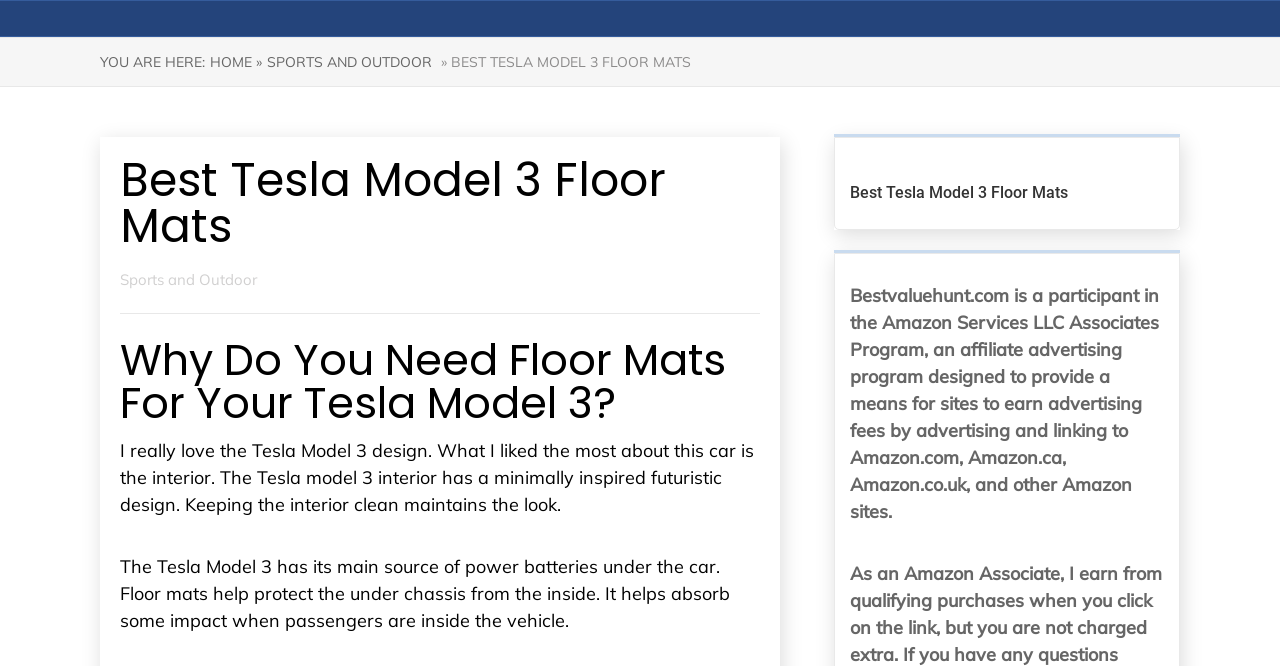Please answer the following question using a single word or phrase: 
What is the design style of the Tesla Model 3 interior?

Futuristic